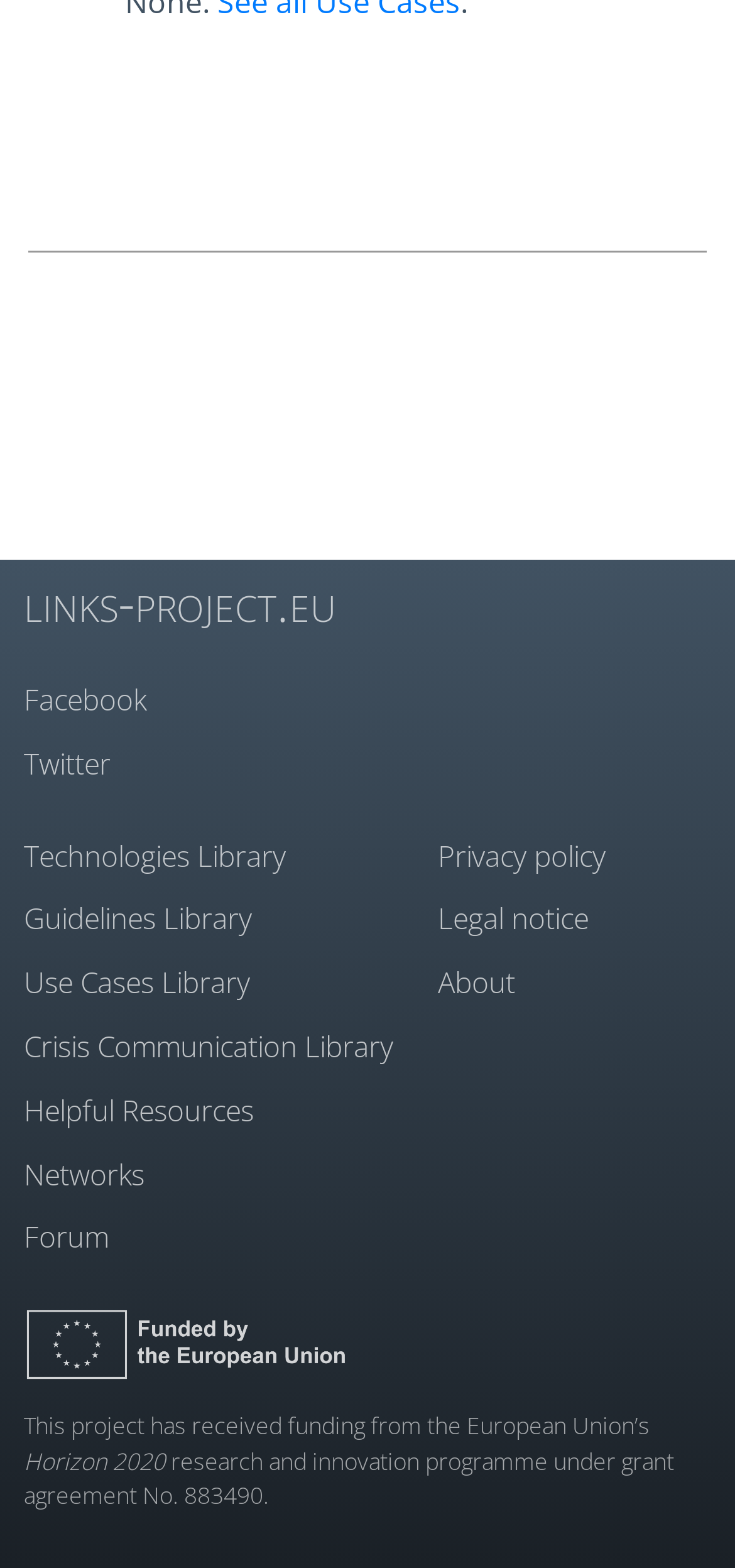Please specify the bounding box coordinates of the clickable region necessary for completing the following instruction: "go to Facebook". The coordinates must consist of four float numbers between 0 and 1, i.e., [left, top, right, bottom].

[0.033, 0.432, 0.967, 0.46]